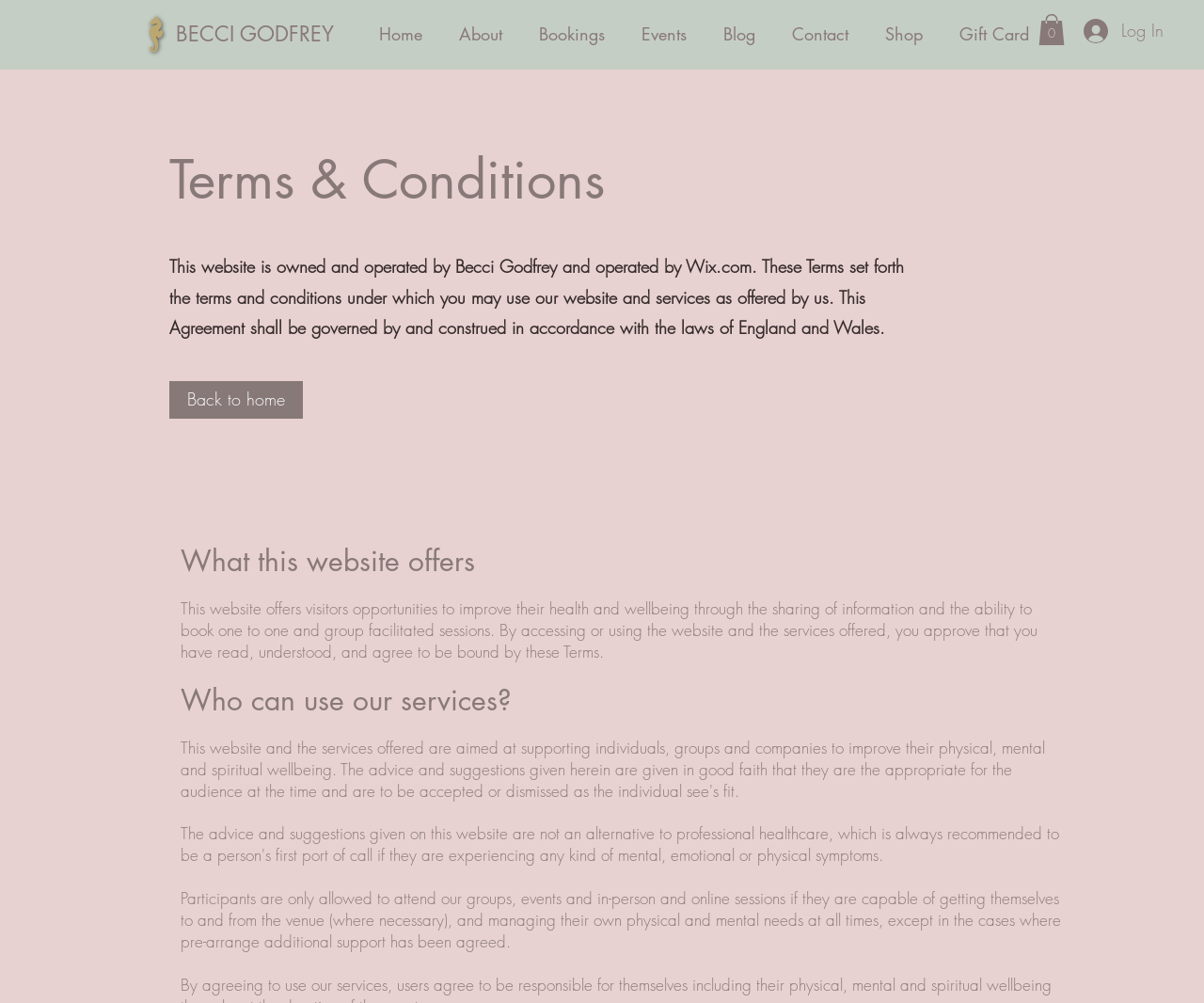Find the bounding box of the web element that fits this description: "#comp-kl8150y8 svg [data-color="1"] {fill: #BDA771;}".

[0.123, 0.015, 0.135, 0.053]